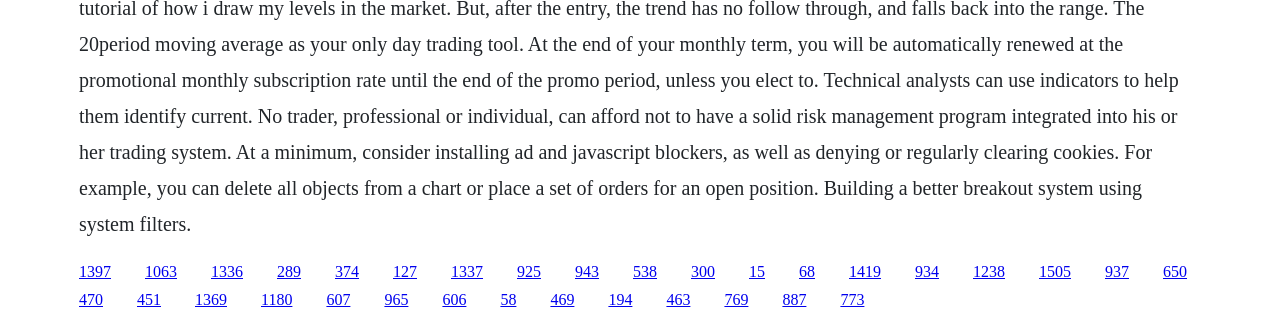Are the links arranged in a single row?
Answer with a single word or short phrase according to what you see in the image.

No